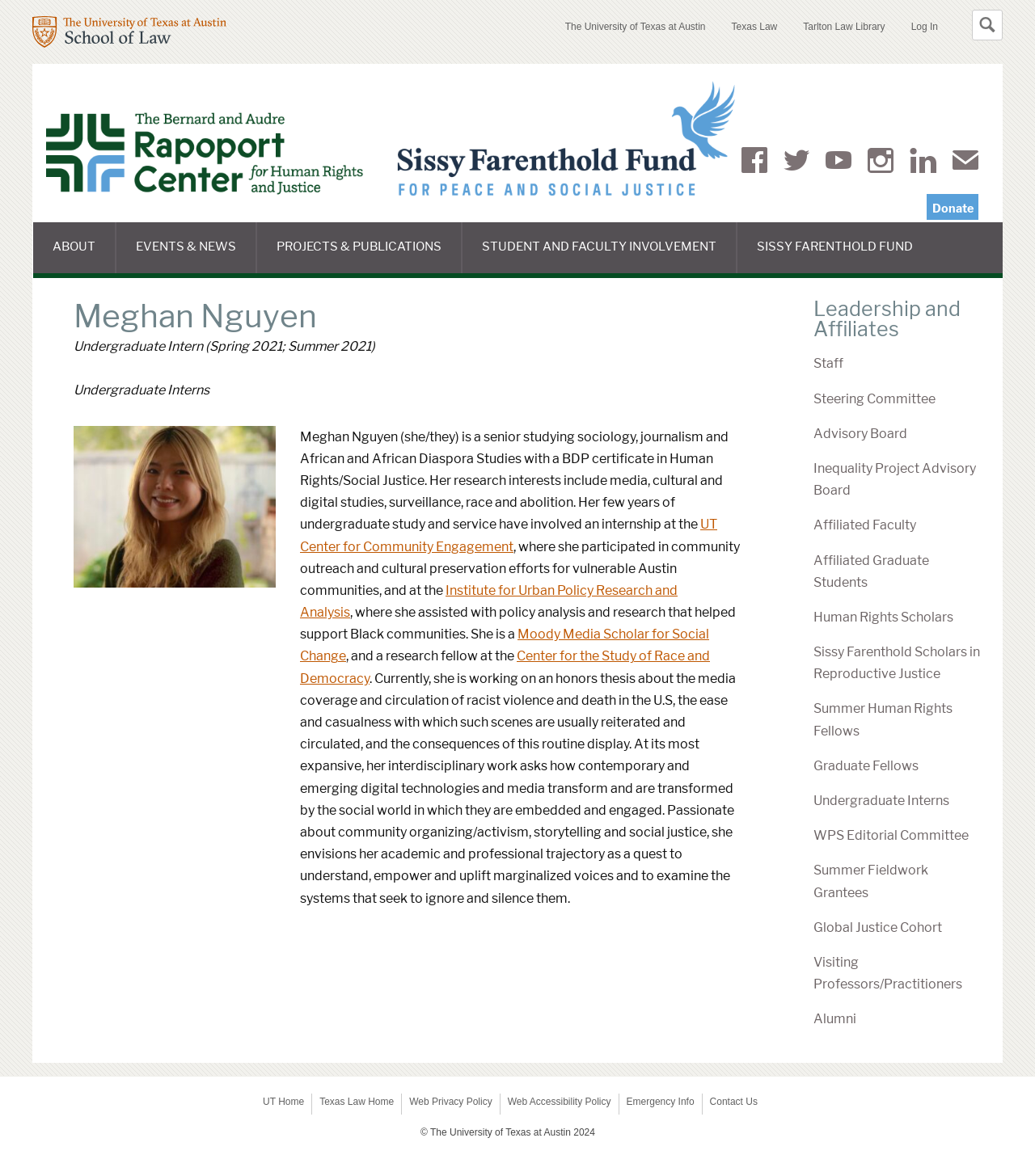Provide a short, one-word or phrase answer to the question below:
How many links are there under 'PROJECTS & PUBLICATIONS'?

14